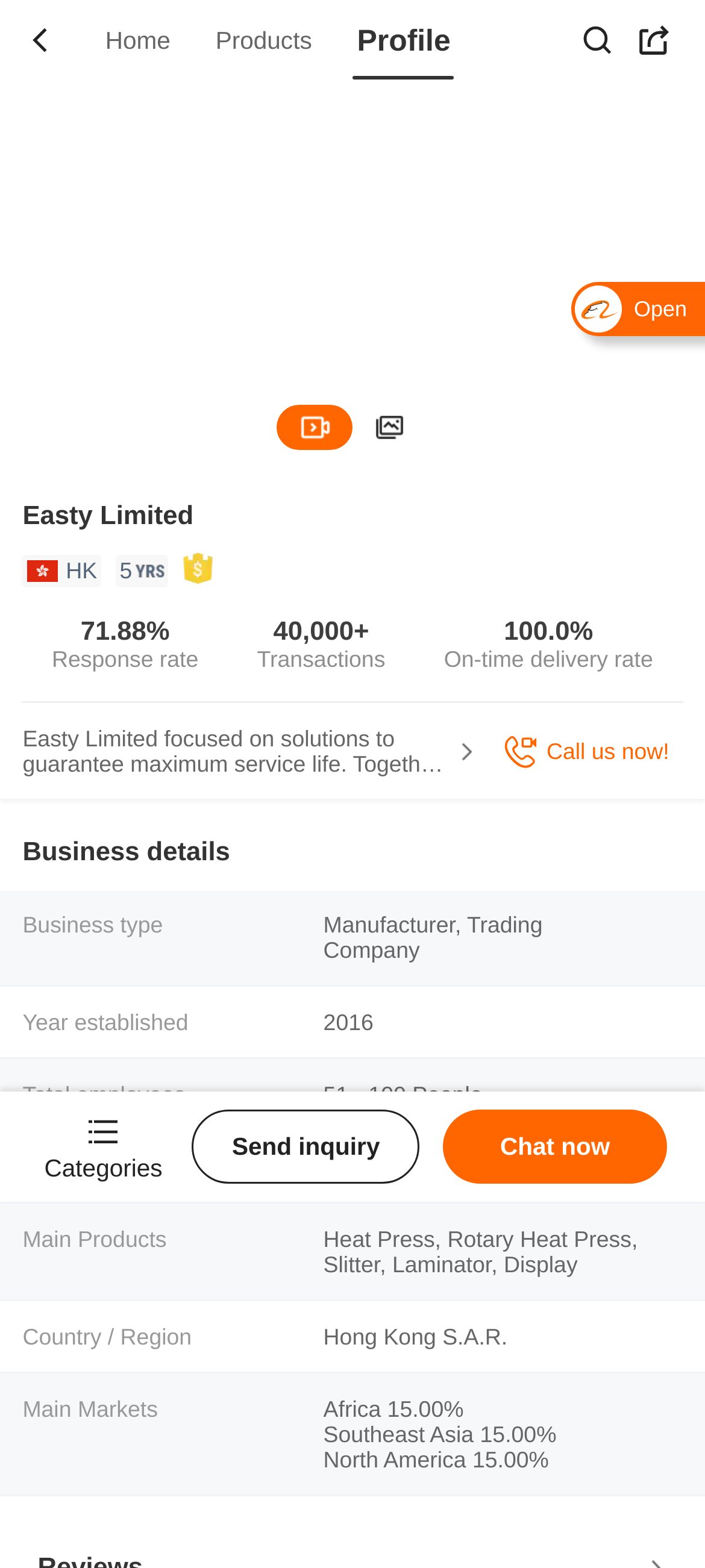Using the given description, provide the bounding box coordinates formatted as (top-left x, top-left y, bottom-right x, bottom-right y), with all values being floating point numbers between 0 and 1. Description: 00:00/00:00

[0.0, 0.053, 1.0, 0.306]